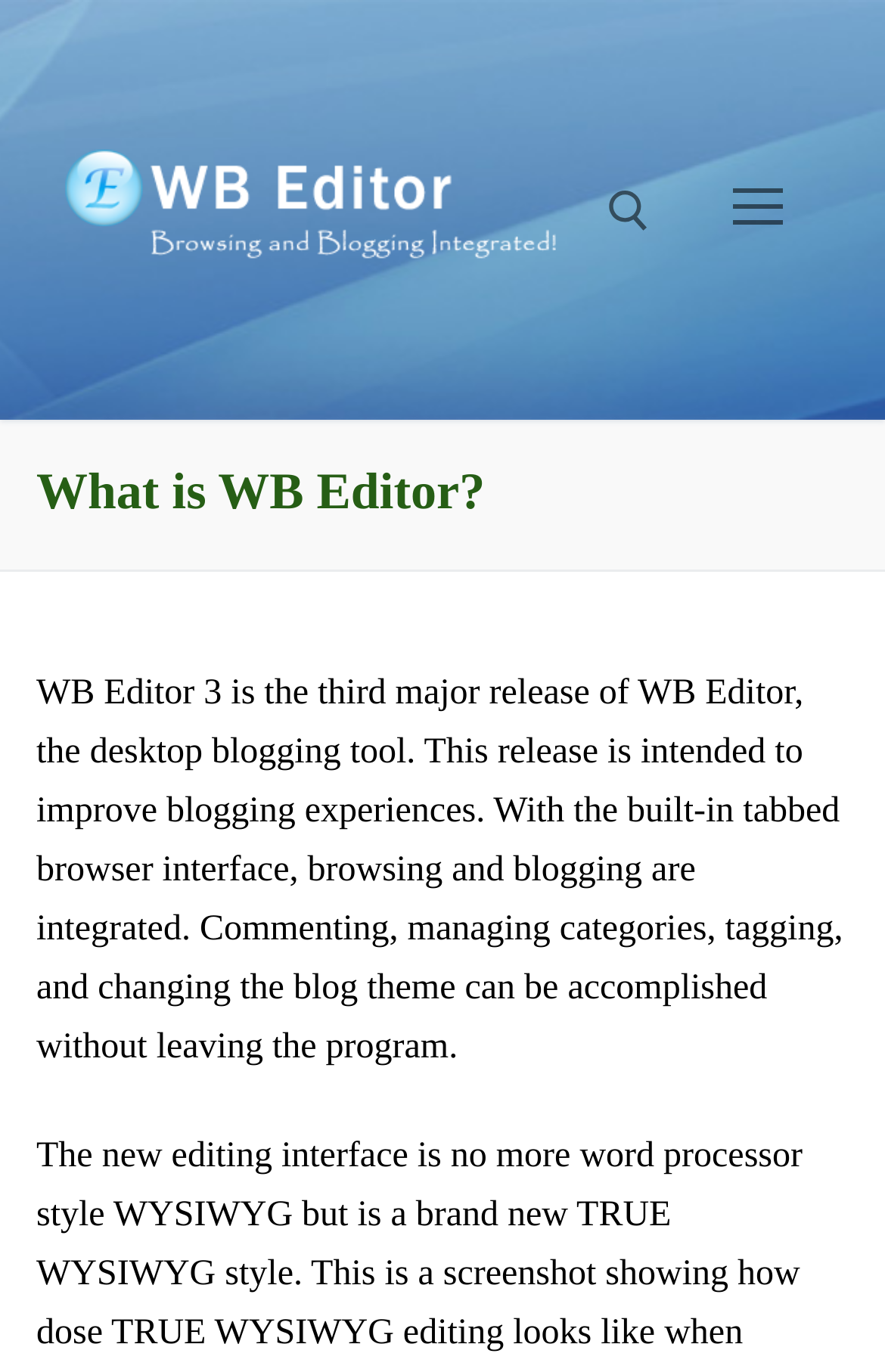Answer the question below with a single word or a brief phrase: 
What features are integrated in WB Editor?

Browsing, blogging, commenting, etc.